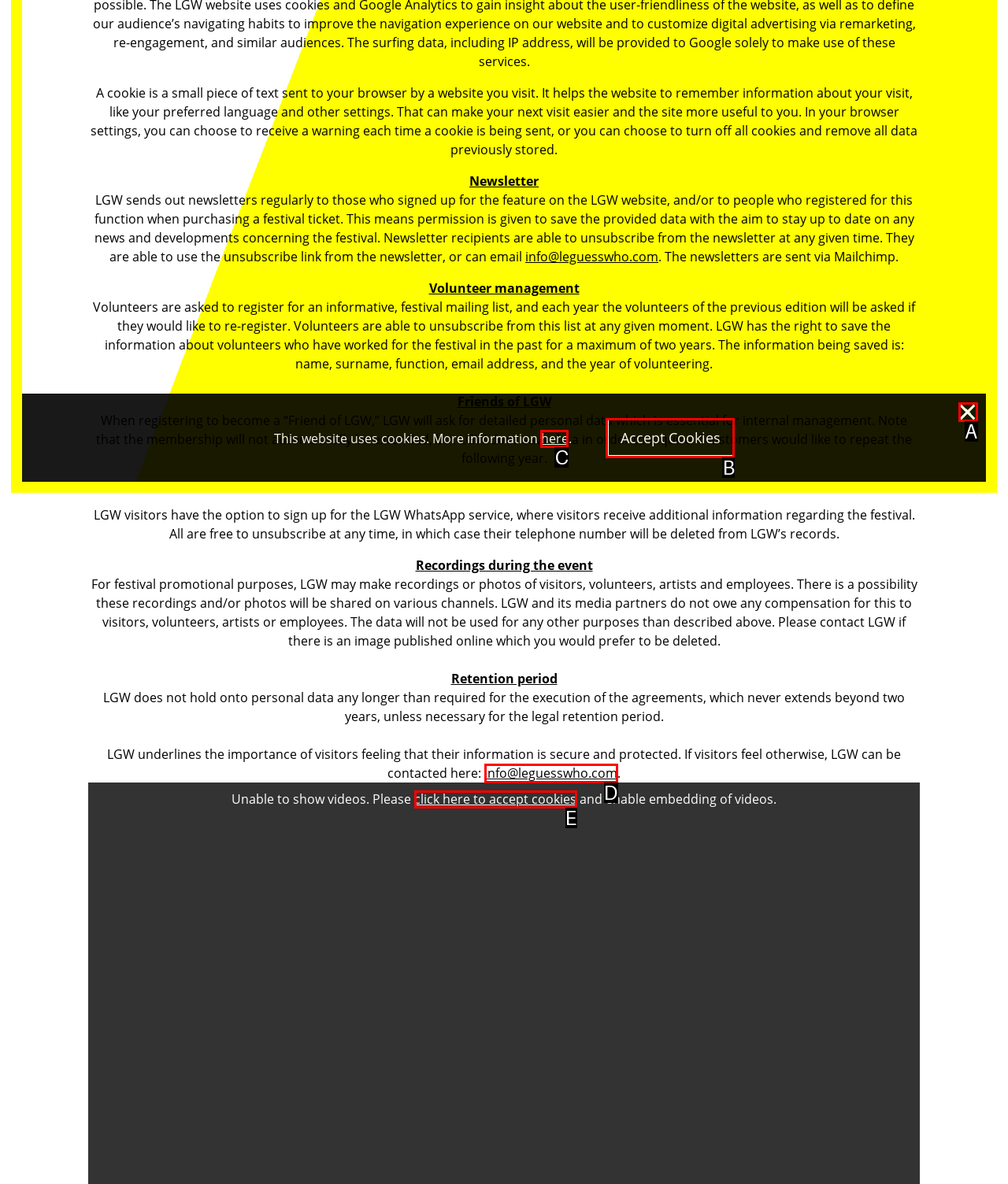From the provided options, pick the HTML element that matches the description: Accept Cookies. Respond with the letter corresponding to your choice.

B